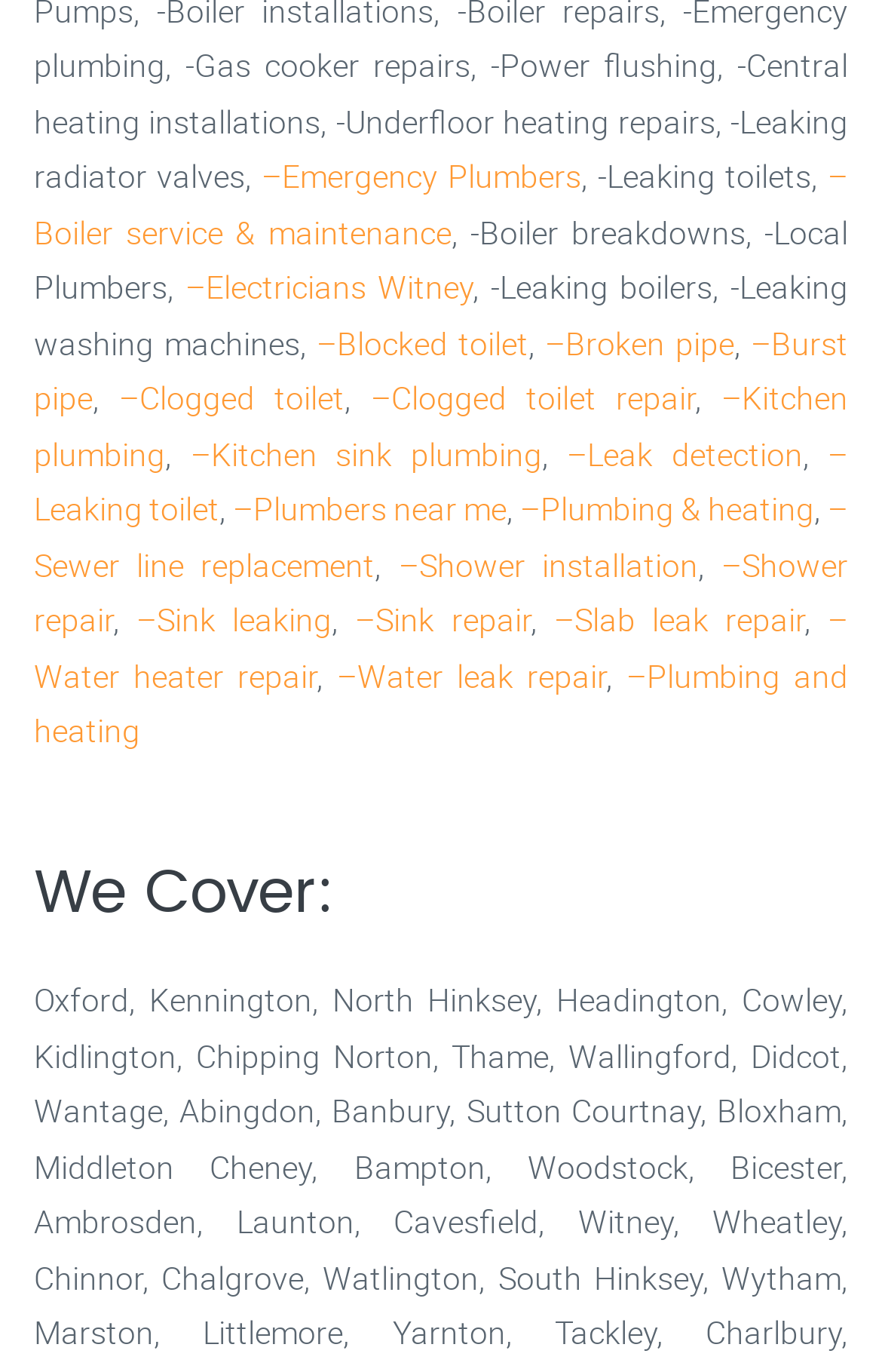Identify and provide the bounding box for the element described by: "–Plumbing & heating".

[0.59, 0.355, 0.923, 0.386]